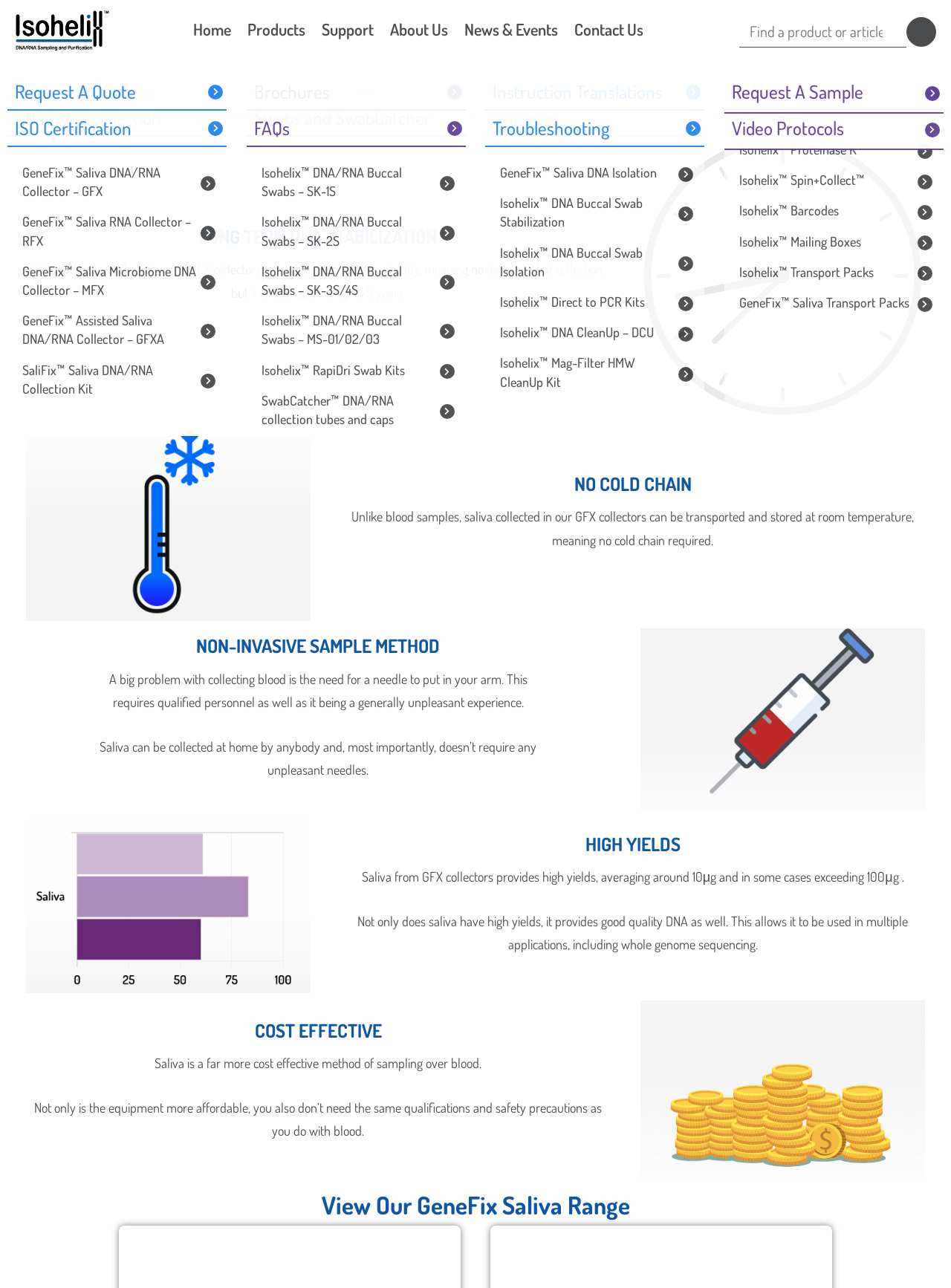Please identify the bounding box coordinates of the clickable area that will allow you to execute the instruction: "View GeneFix Saliva Range".

[0.125, 0.925, 0.875, 0.946]